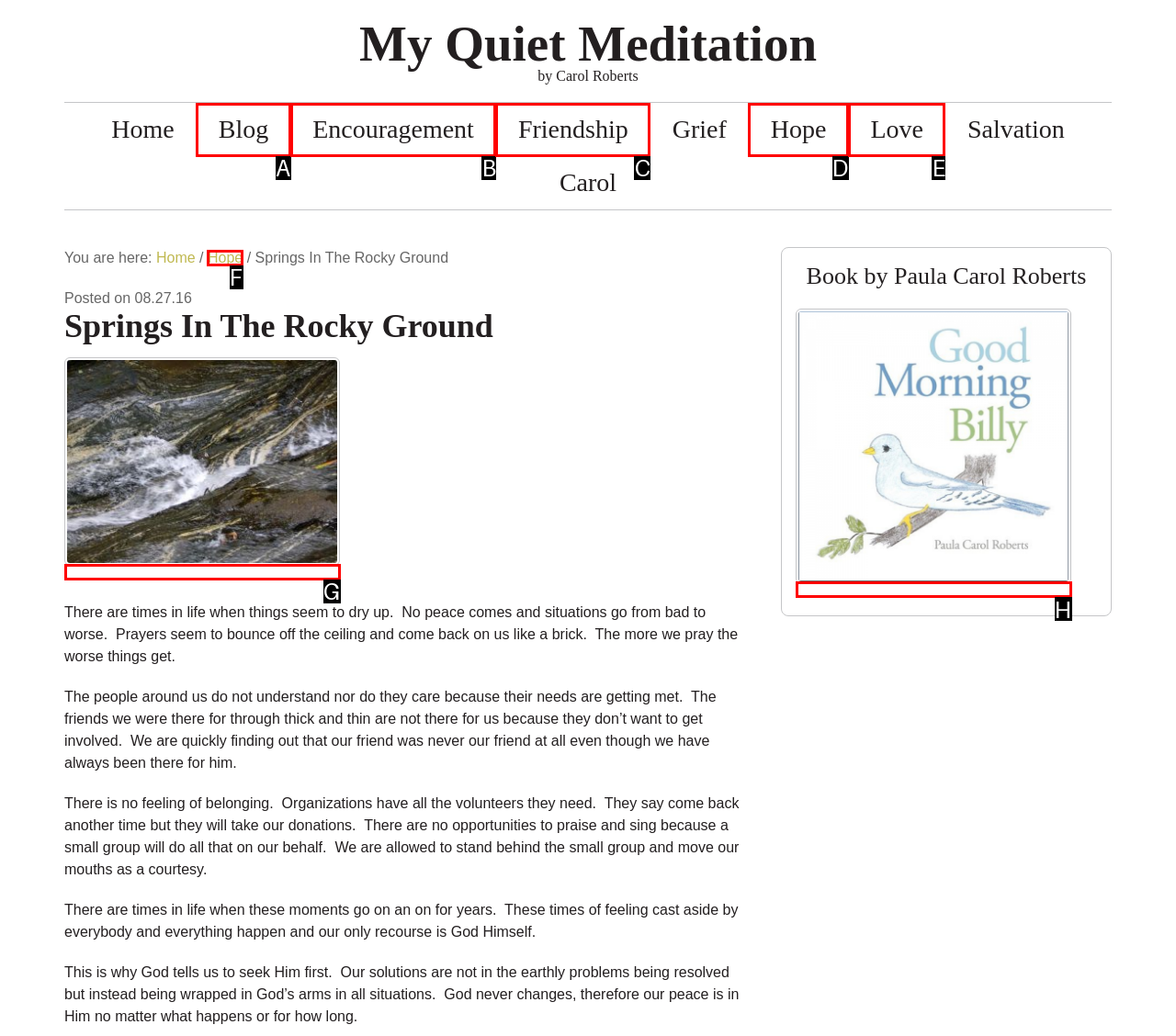Determine the letter of the element you should click to carry out the task: Click on the 'Good Morning Billy' book link
Answer with the letter from the given choices.

H